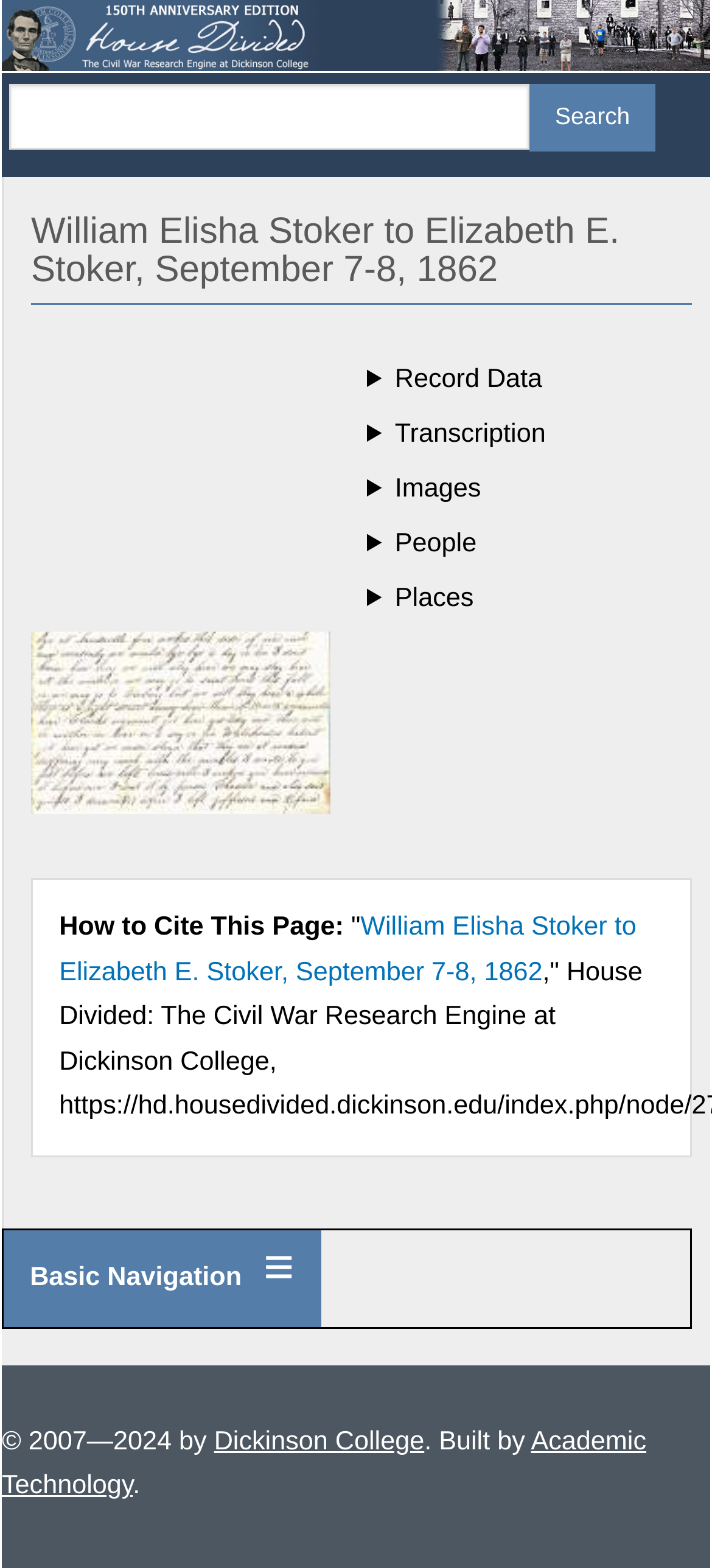What is the purpose of the 'Search' button?
Refer to the screenshot and answer in one word or phrase.

To search the website